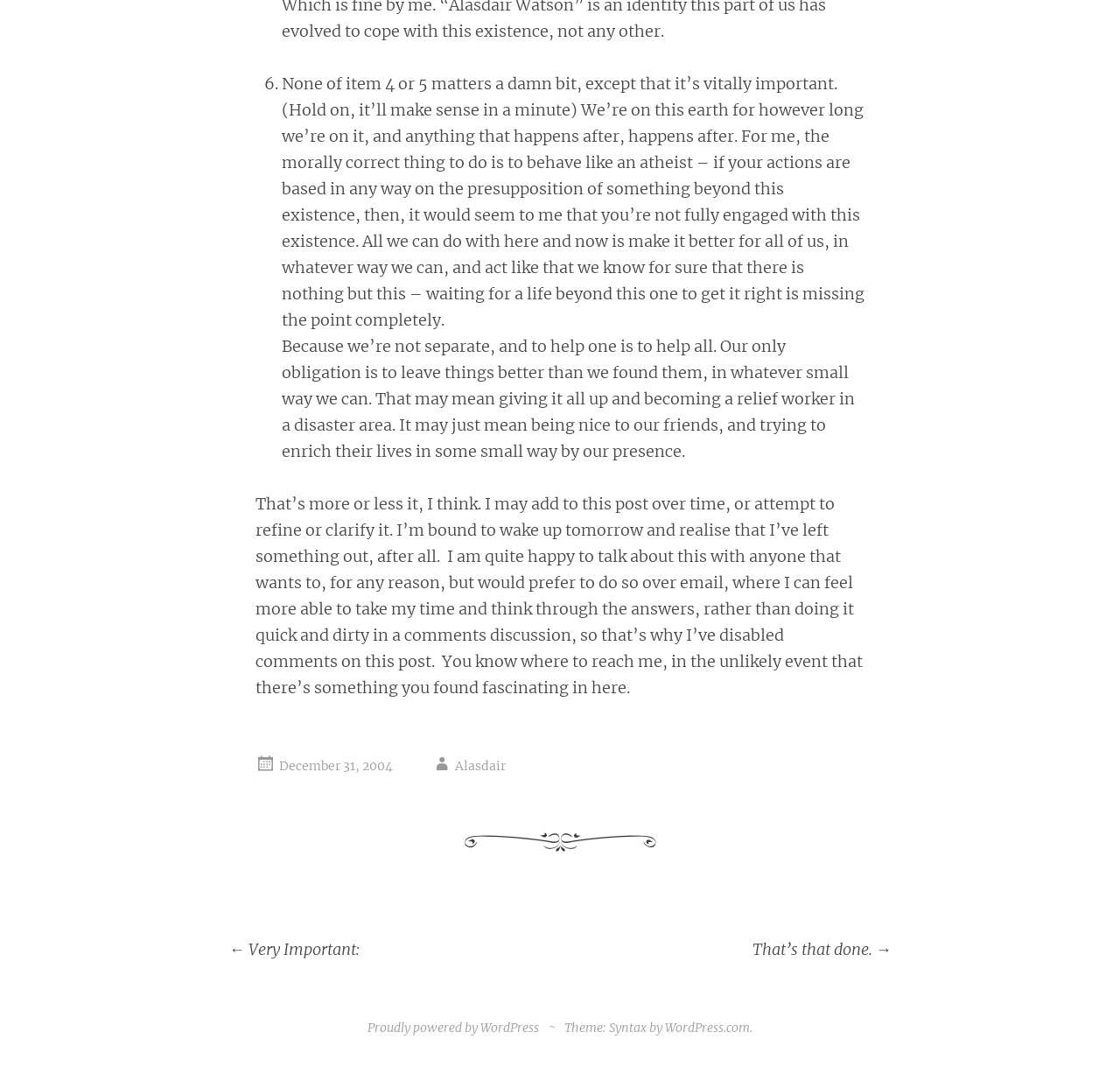What is the theme of the website?
Based on the image, answer the question in a detailed manner.

The theme of the website is Syntax, which is powered by WordPress.com, as indicated in the footer section.